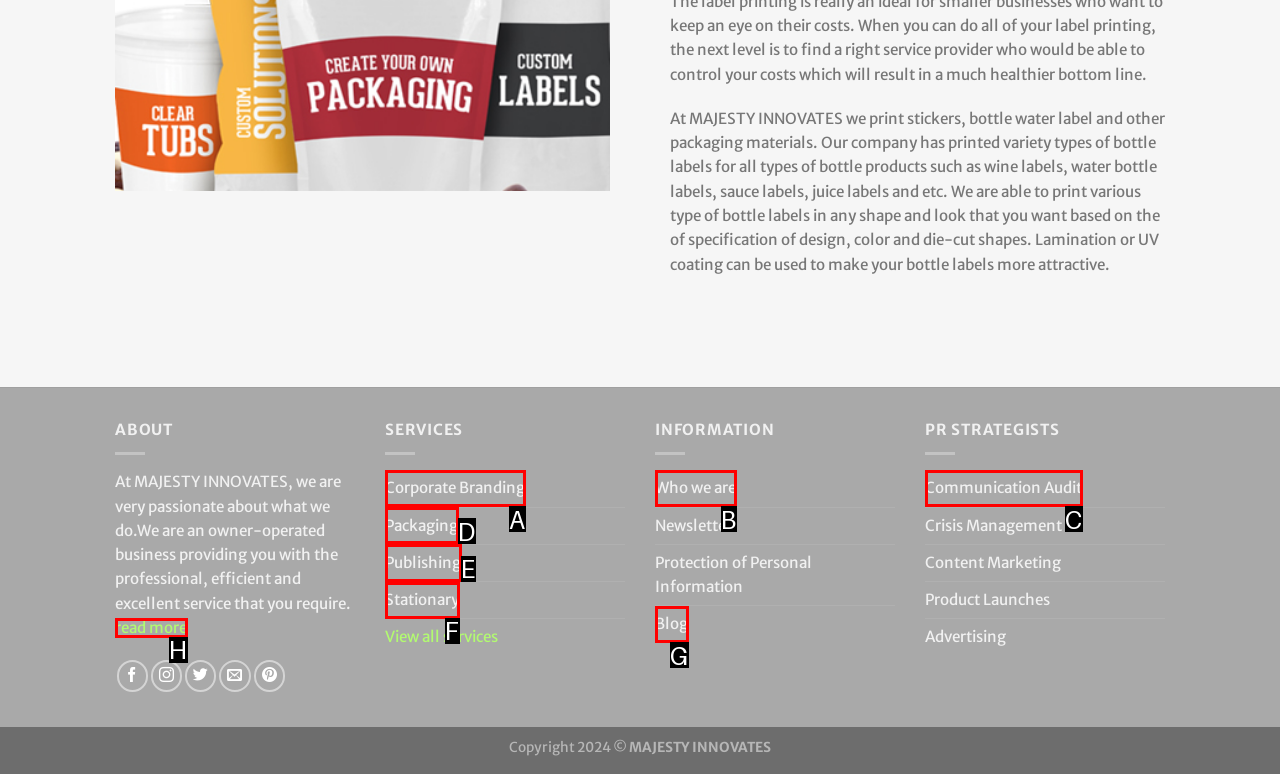Choose the option that aligns with the description: Who we are
Respond with the letter of the chosen option directly.

B